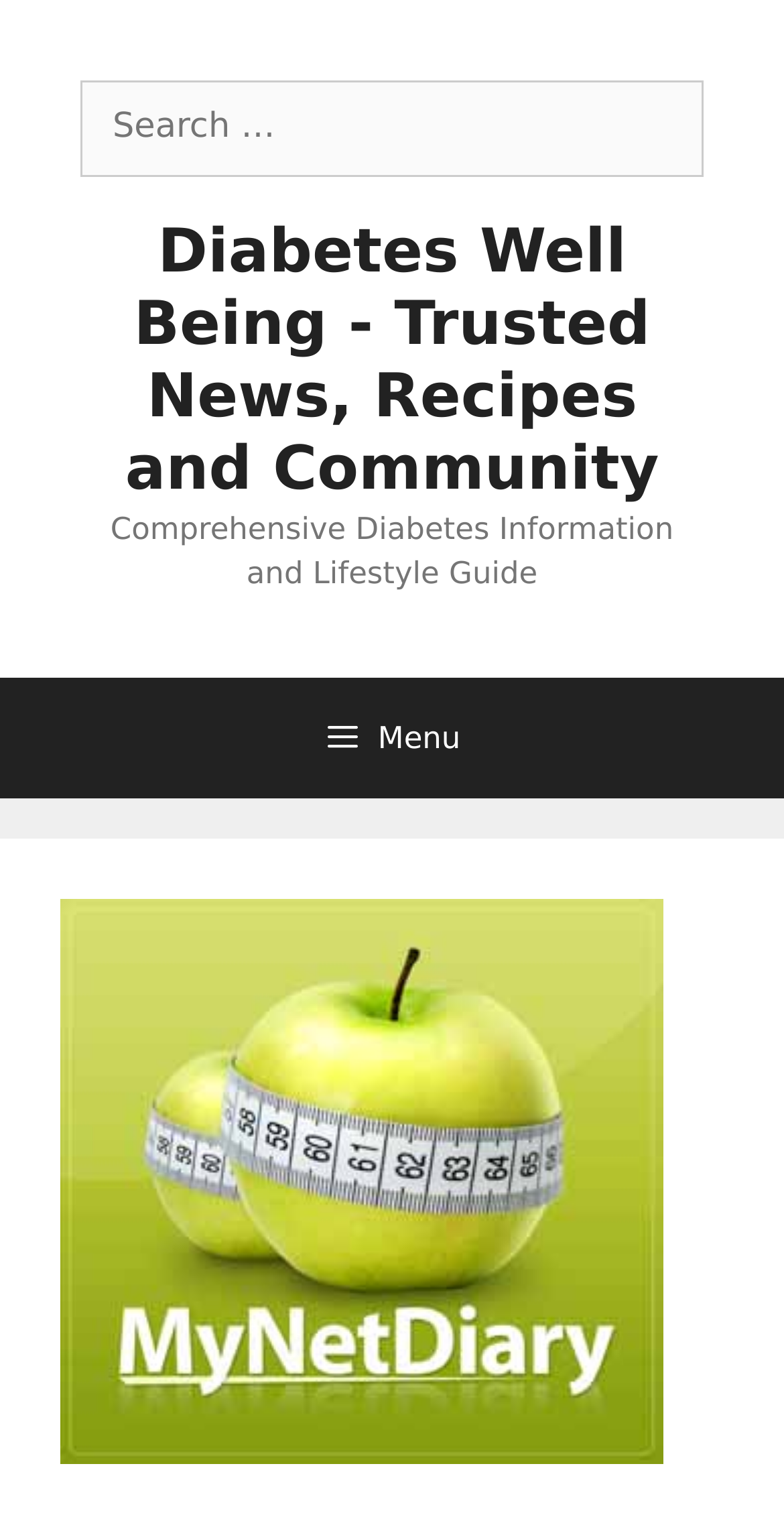Locate the headline of the webpage and generate its content.

Sergey Oreshko Interview and Podcast – MyNet Diary CEO and Founder